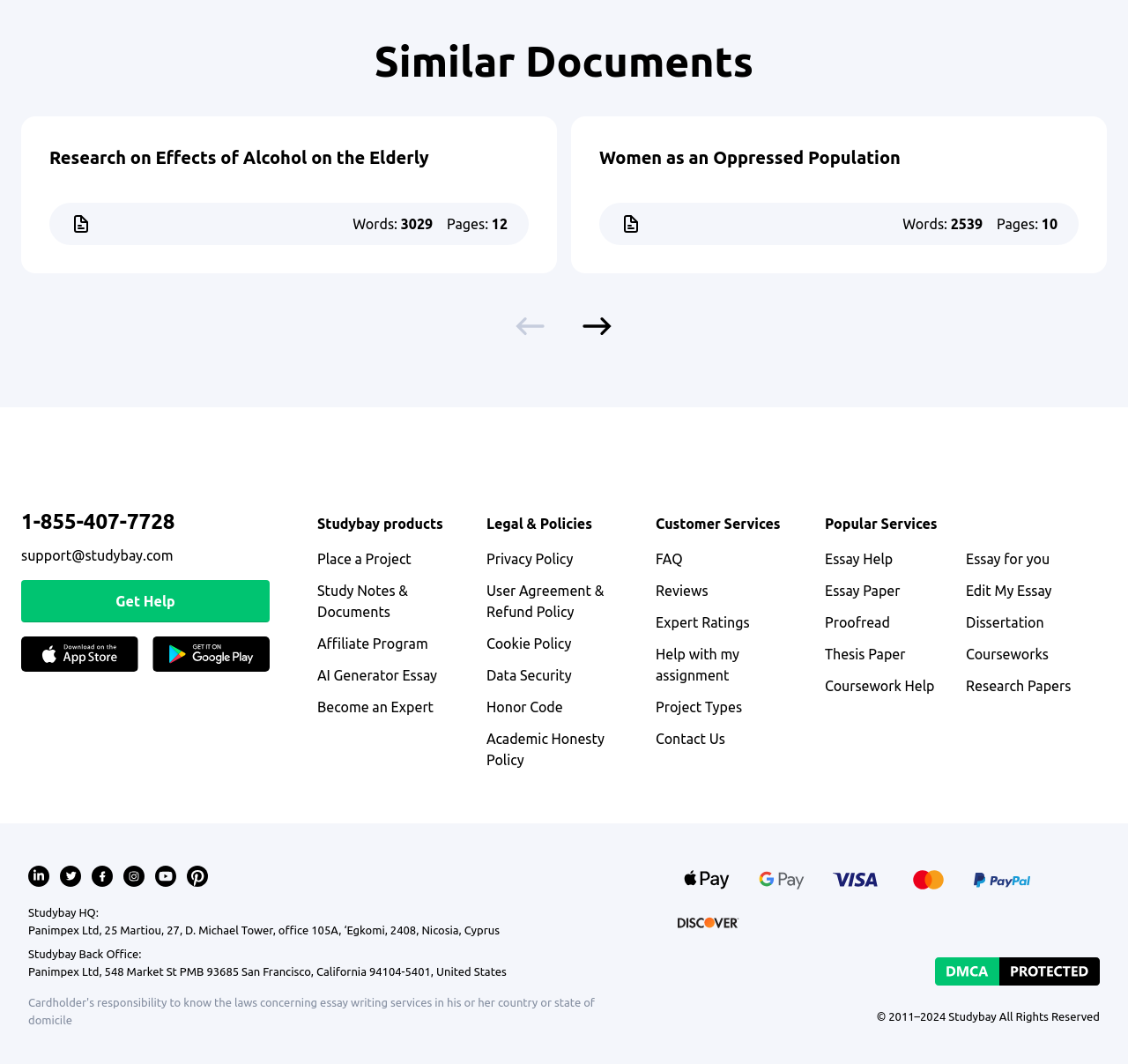Identify the bounding box coordinates for the element that needs to be clicked to fulfill this instruction: "View Research on Effects of Alcohol on the Elderly". Provide the coordinates in the format of four float numbers between 0 and 1: [left, top, right, bottom].

[0.044, 0.139, 0.38, 0.158]